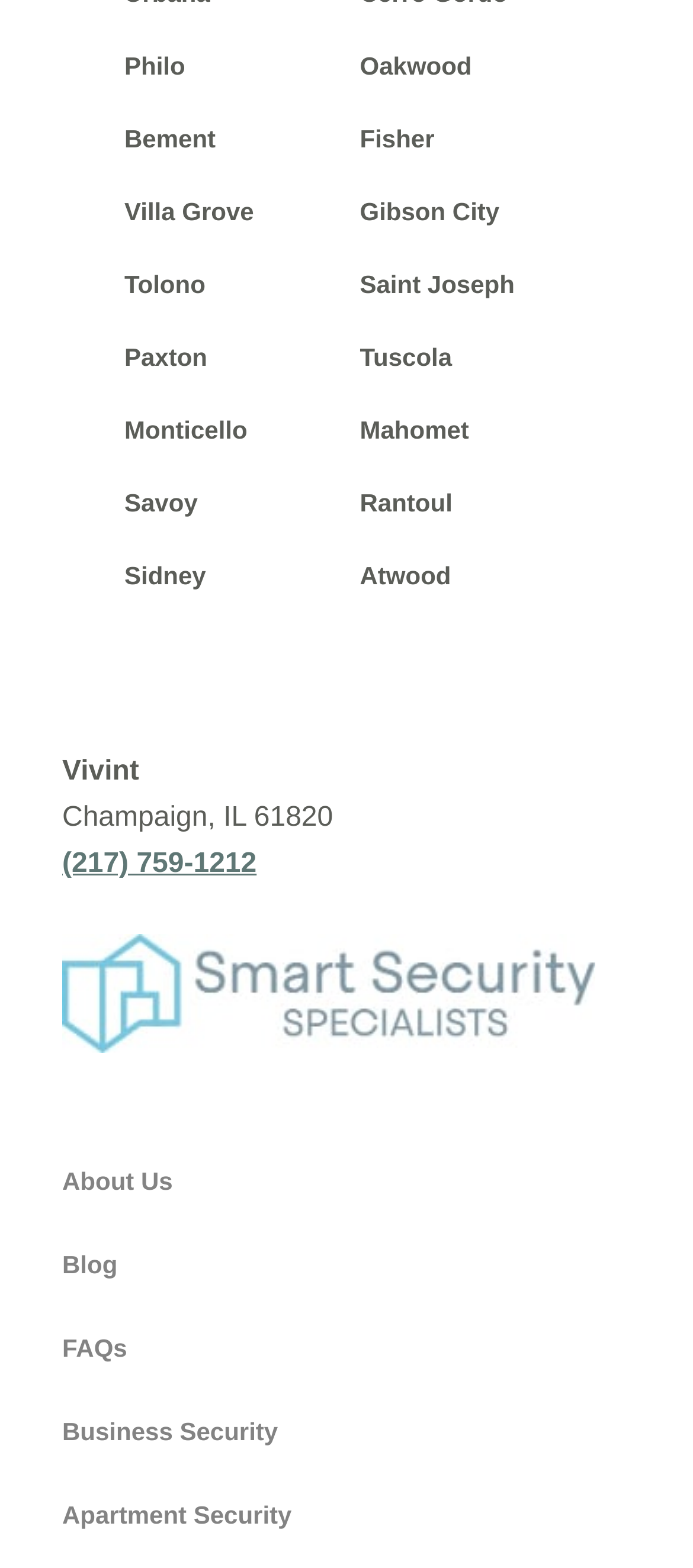How many links are there on the webpage?
Using the visual information, reply with a single word or short phrase.

21